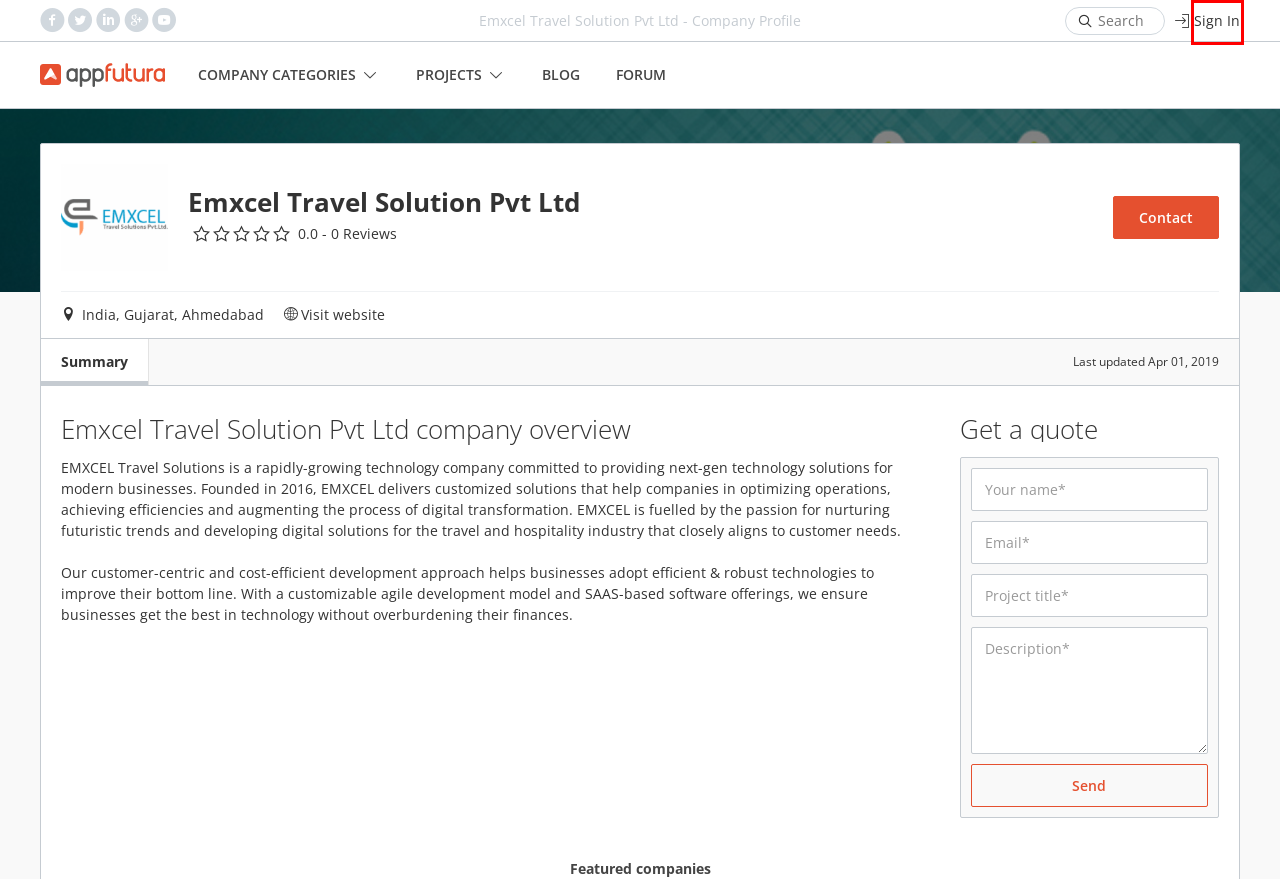Given a webpage screenshot with a red bounding box around a UI element, choose the webpage description that best matches the new webpage after clicking the element within the bounding box. Here are the candidates:
A. FictionStar - Company Profile | AppFutura
B. Top App Developers in Germany | AppFutura
C. IT & Marketing Companies Blog | AppFutura
D. Sign in to AppFutura | AppFutura
E. Top Web Development Companies in United States | AppFutura
F. IT & Marketing Companies Forum | AppFutura
G. Create project | AppFutura
H. Hire the best IT & Marketing companies | AppFutura

D